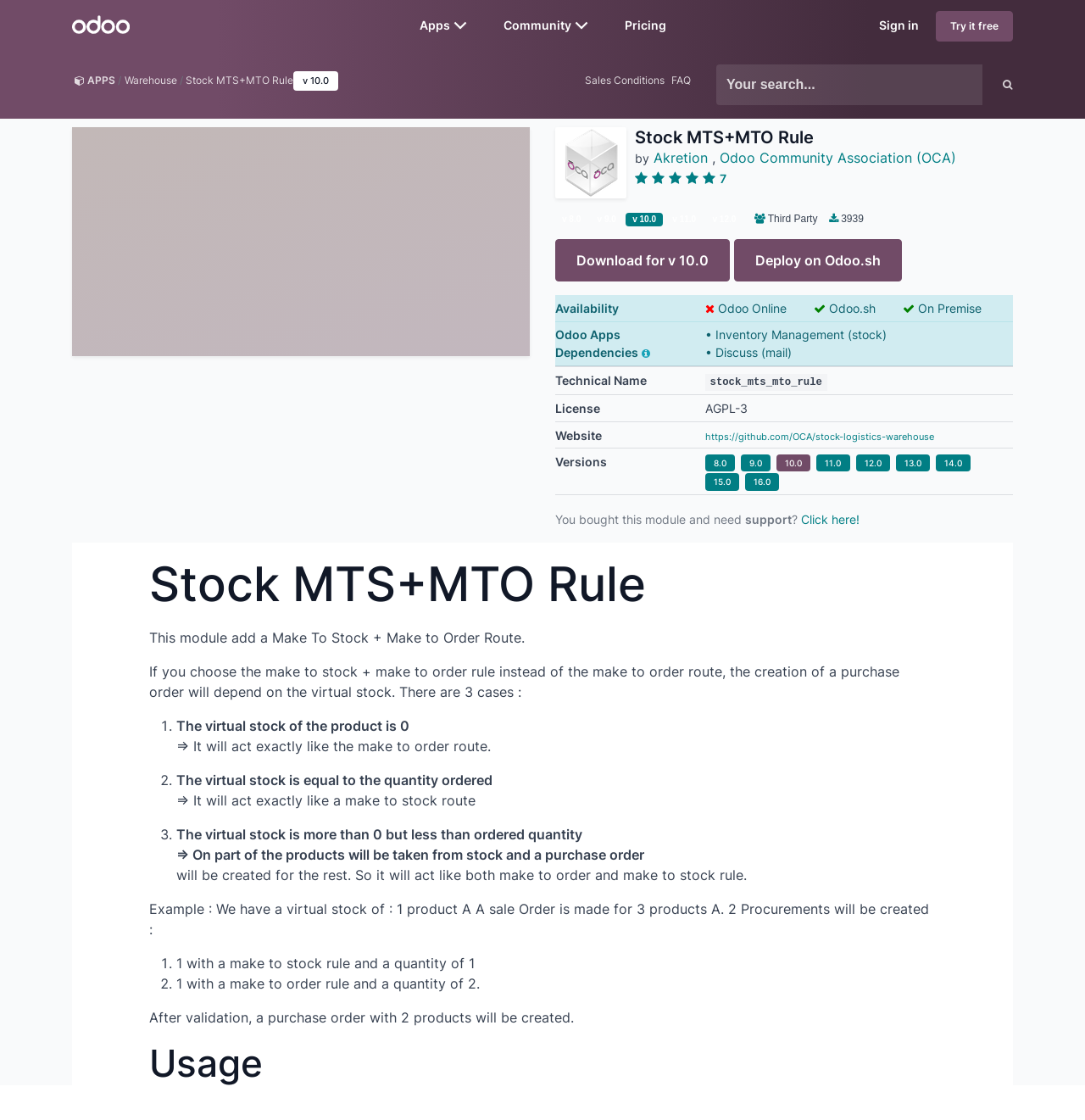What is the license of the app?
Based on the image, answer the question in a detailed manner.

The license of the app can be found in the table below the description, where it says 'License' and 'AGPL-3'. This license information indicates the terms under which the app is released.